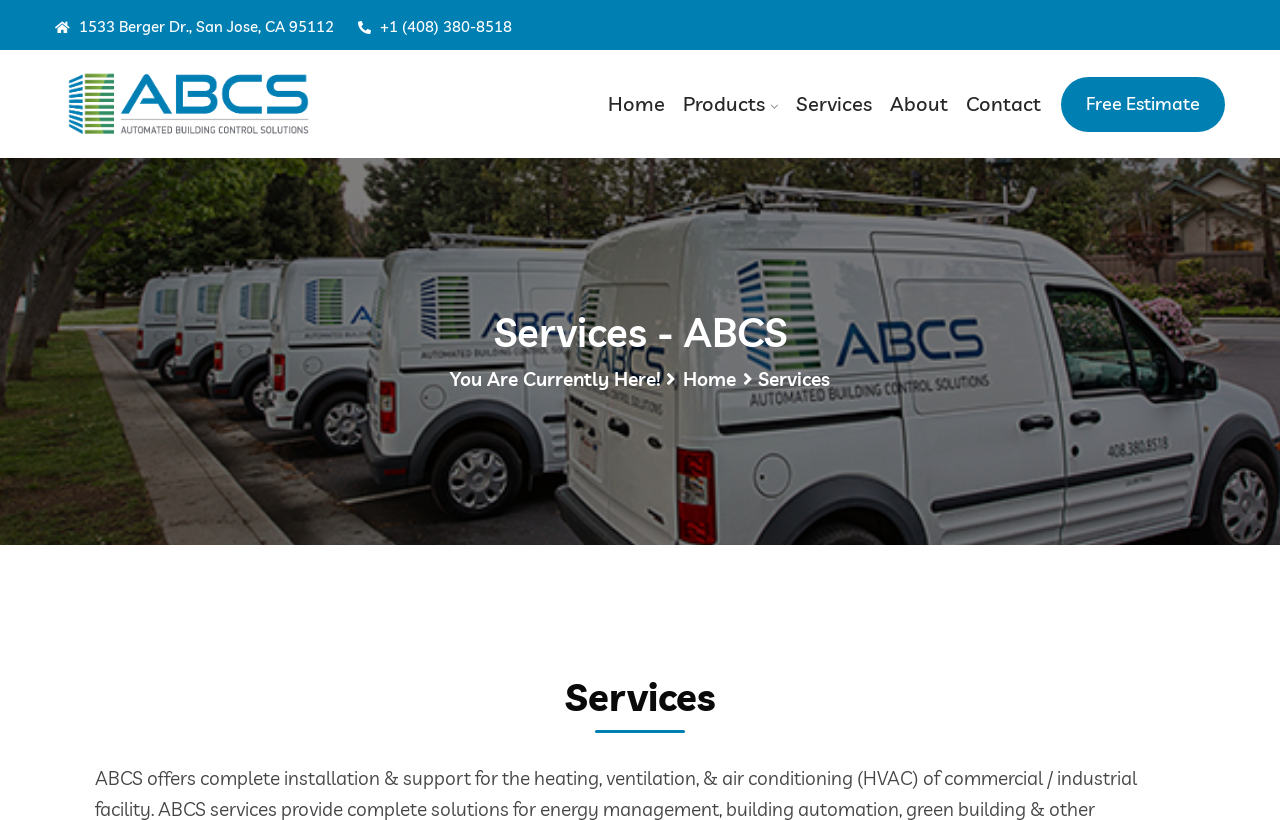Please determine the bounding box coordinates of the section I need to click to accomplish this instruction: "search for products".

None